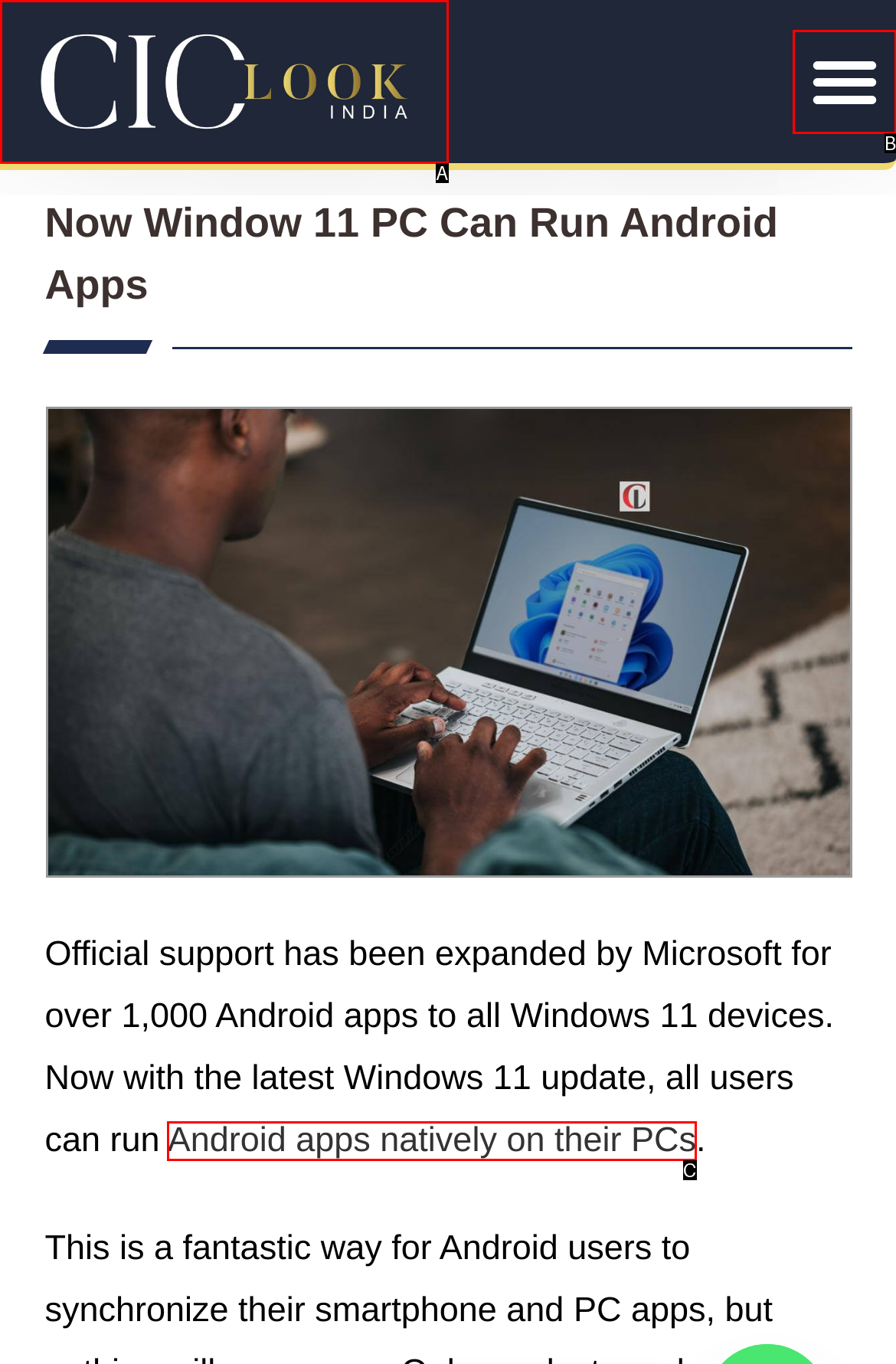Identify the HTML element that best fits the description: alt="Ciolook Logo". Respond with the letter of the corresponding element.

A